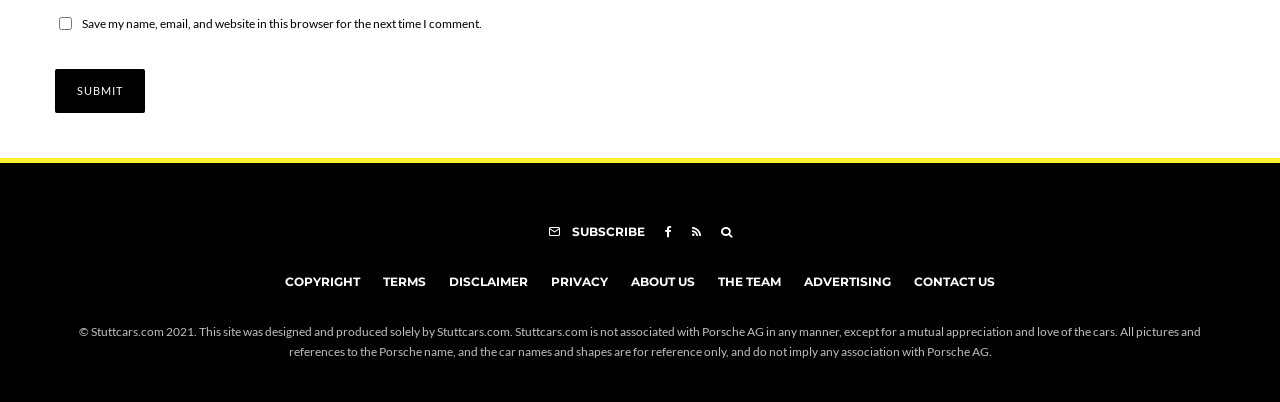Could you provide the bounding box coordinates for the portion of the screen to click to complete this instruction: "click the submit button"?

[0.043, 0.172, 0.113, 0.282]